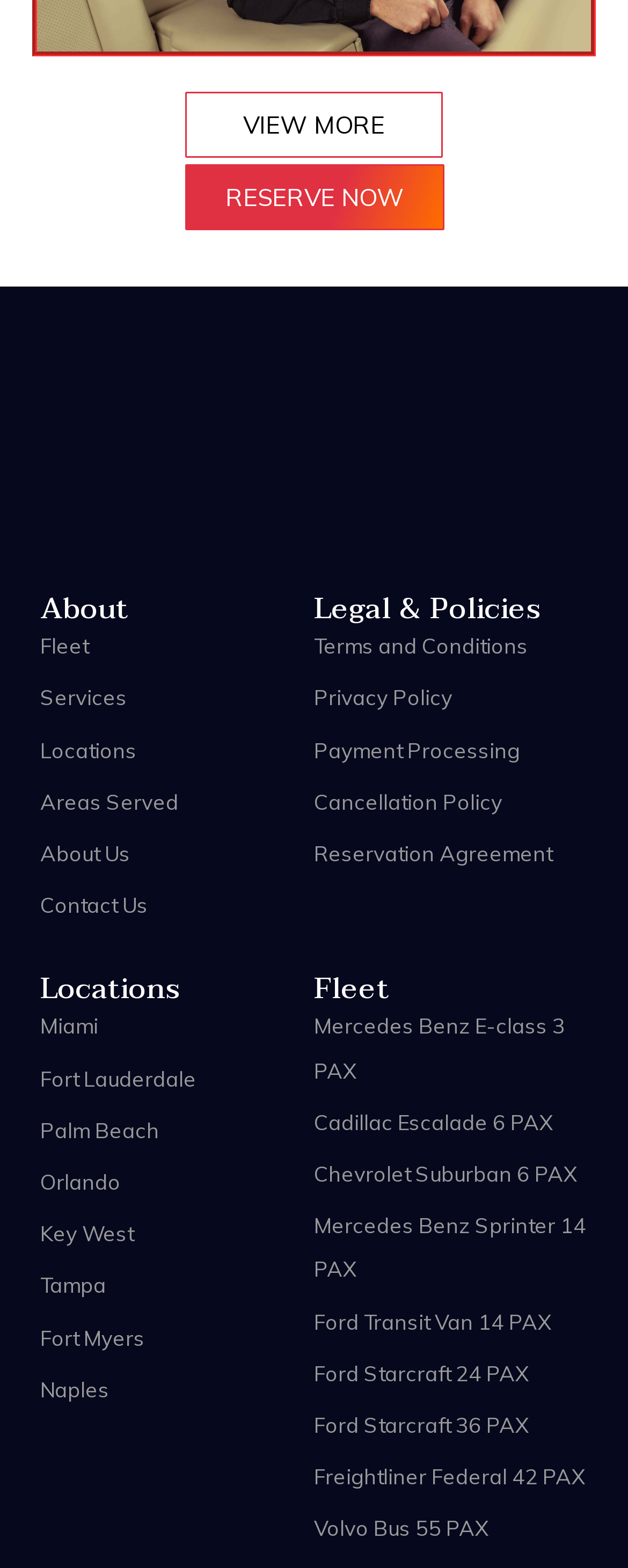Provide a brief response to the question below using a single word or phrase: 
What is the last service listed?

Reservation Agreement